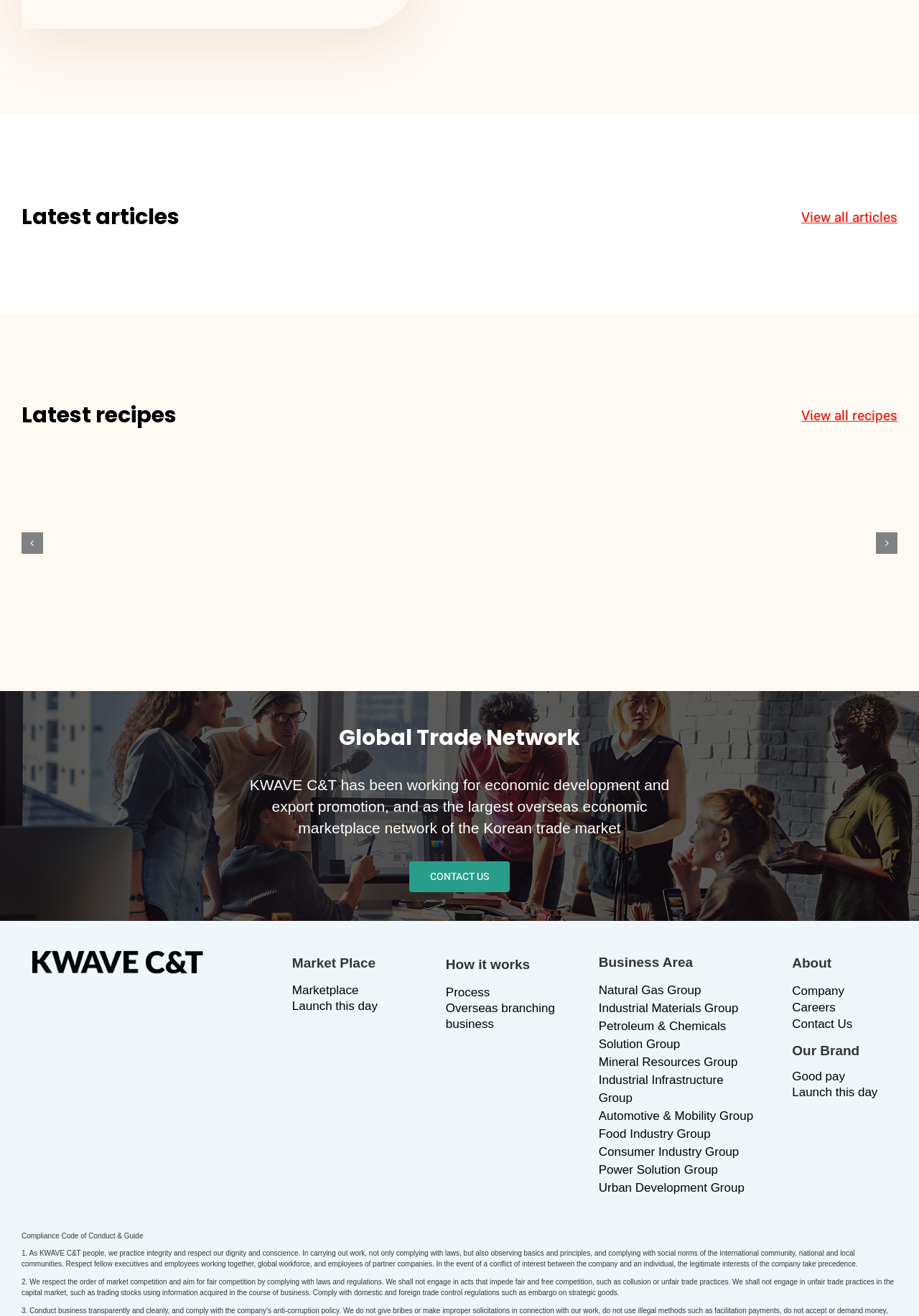What is the name of the company?
Look at the image and answer the question with a single word or phrase.

KWAVE C&T